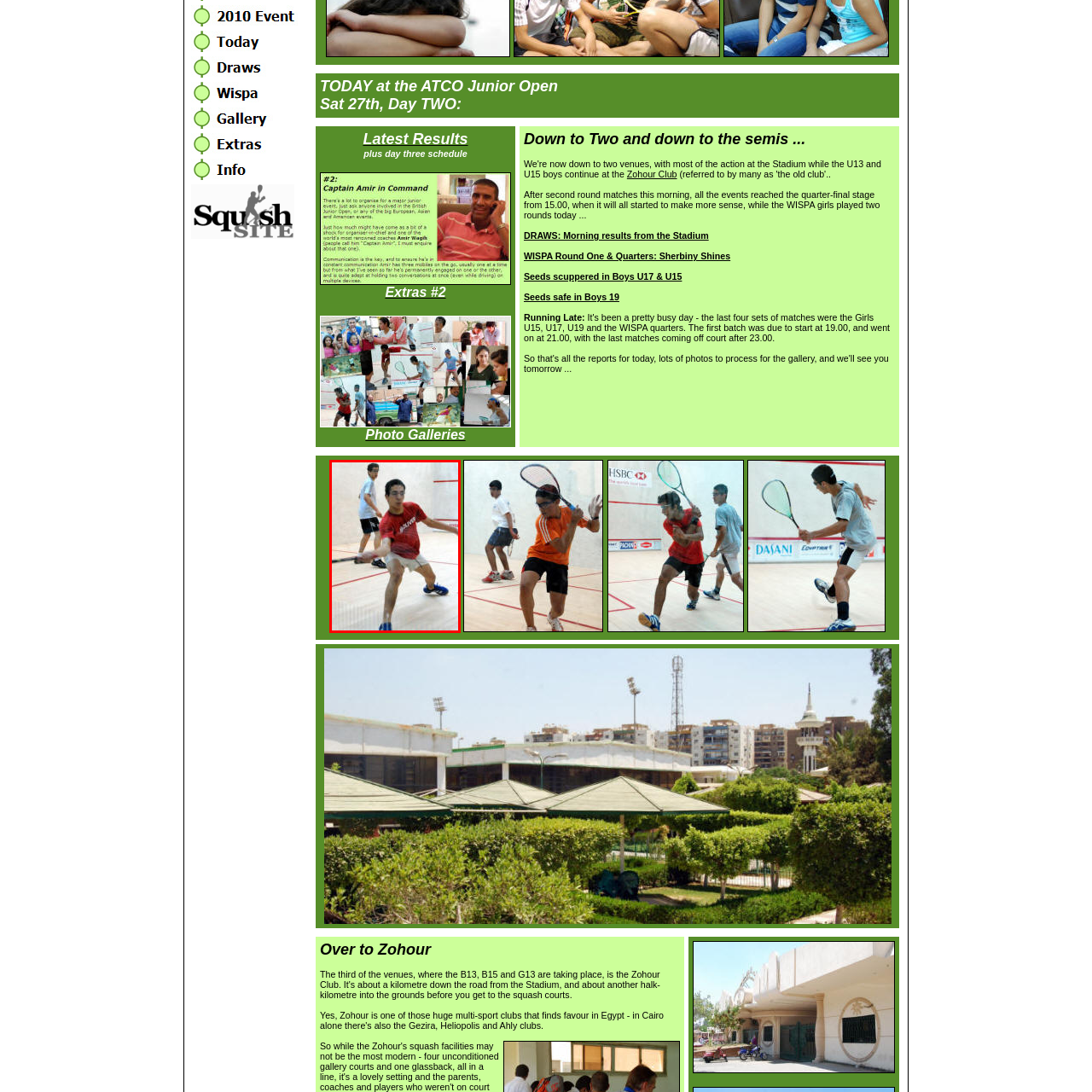What type of competition is likely taking place?
Pay attention to the image part enclosed by the red bounding box and answer the question using a single word or a short phrase.

Junior squash competition